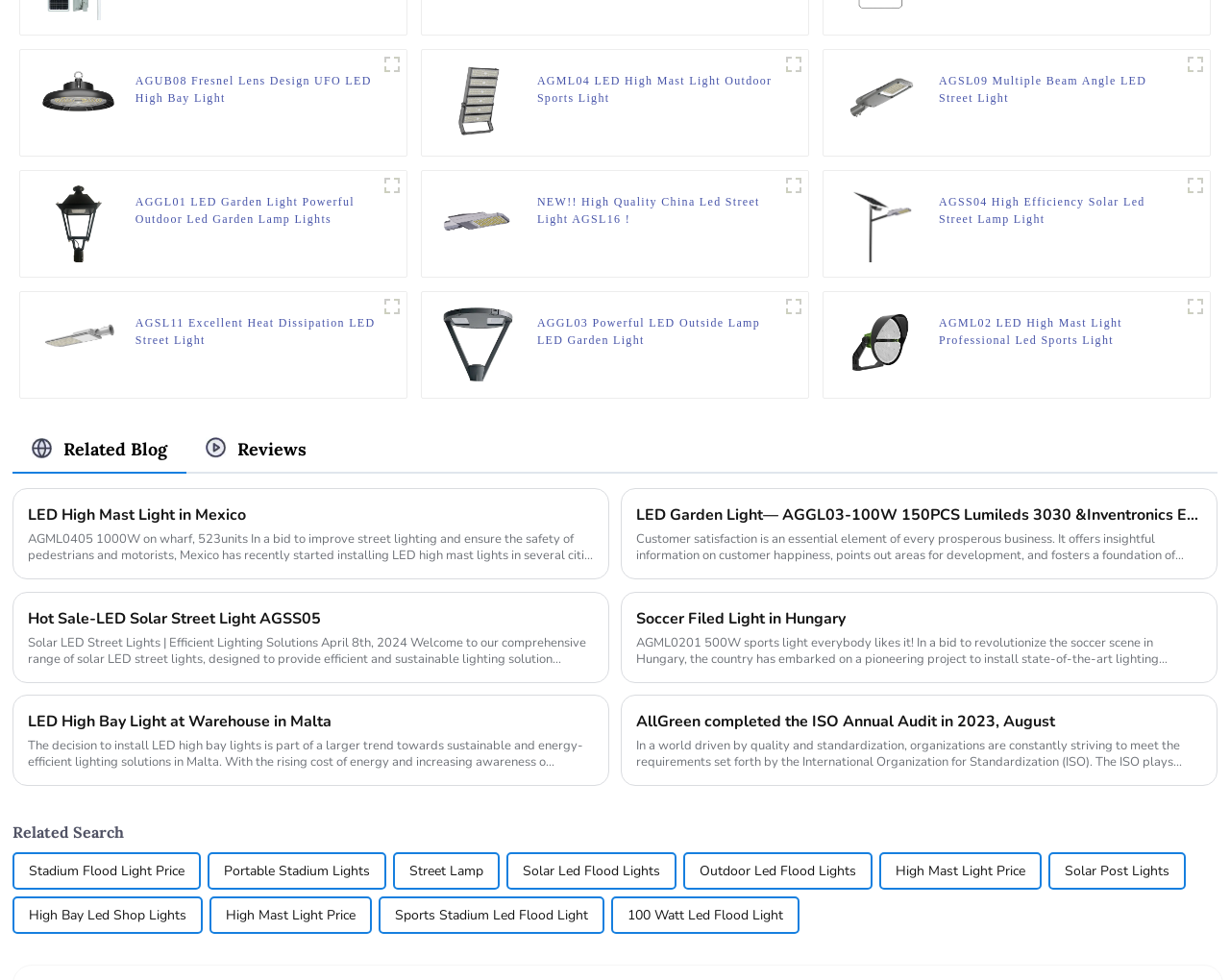What is the purpose of the 'Related Blog' and 'Reviews' sections?
Could you please answer the question thoroughly and with as much detail as possible?

The 'Related Blog' and 'Reviews' sections are likely provided to give users additional resources related to the products displayed on the webpage. The 'Related Blog' section may contain blog posts related to the products, while the 'Reviews' section may contain user reviews or ratings of the products.